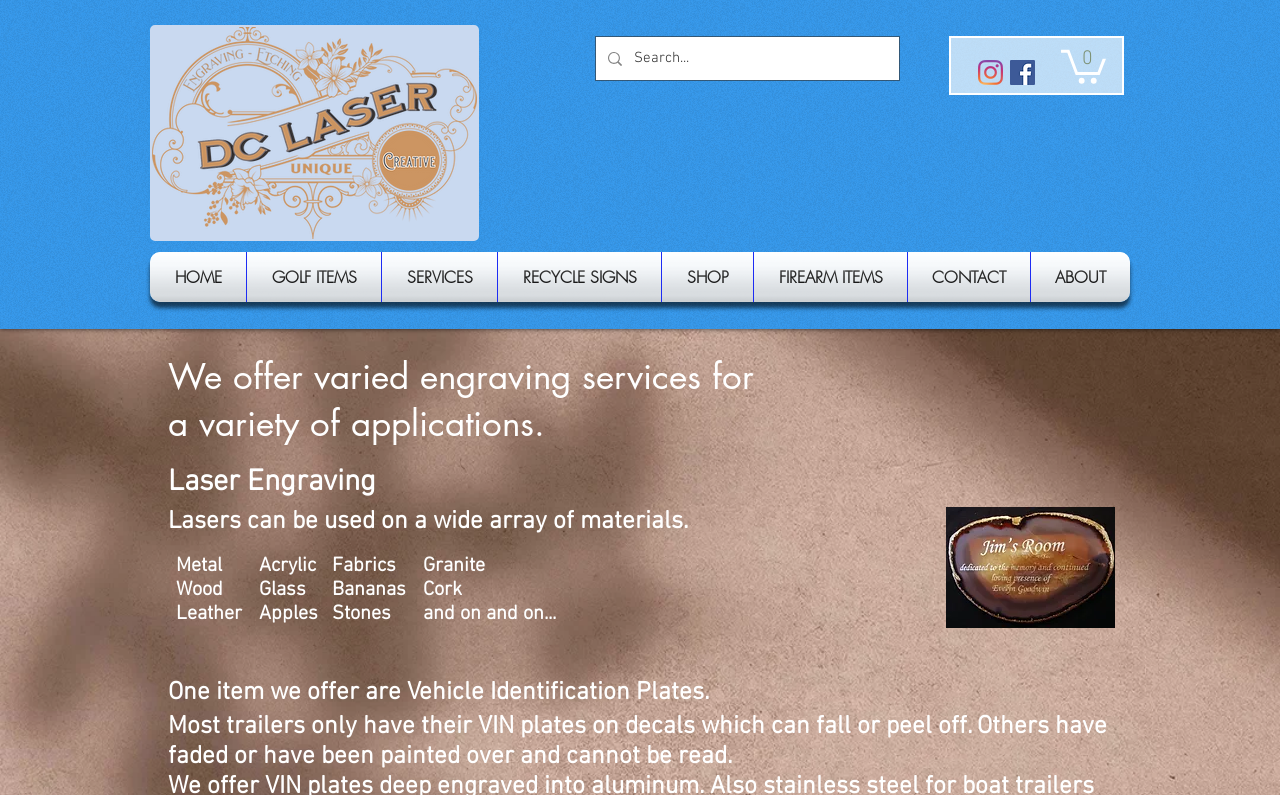Please identify the bounding box coordinates of the element's region that should be clicked to execute the following instruction: "Search for something". The bounding box coordinates must be four float numbers between 0 and 1, i.e., [left, top, right, bottom].

[0.495, 0.047, 0.67, 0.101]